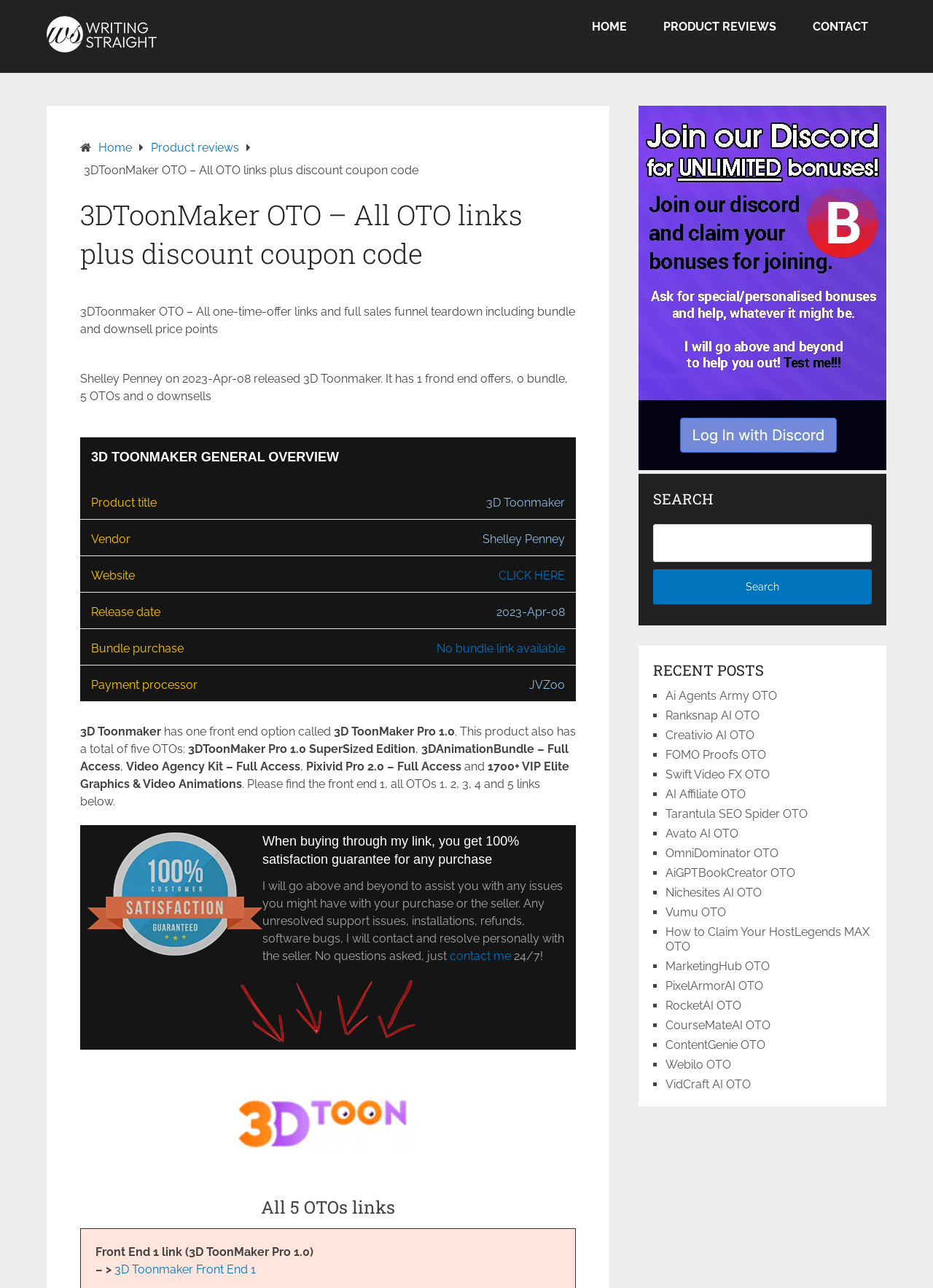How many OTOs does 3D Toonmaker have?
Refer to the image and provide a concise answer in one word or phrase.

5